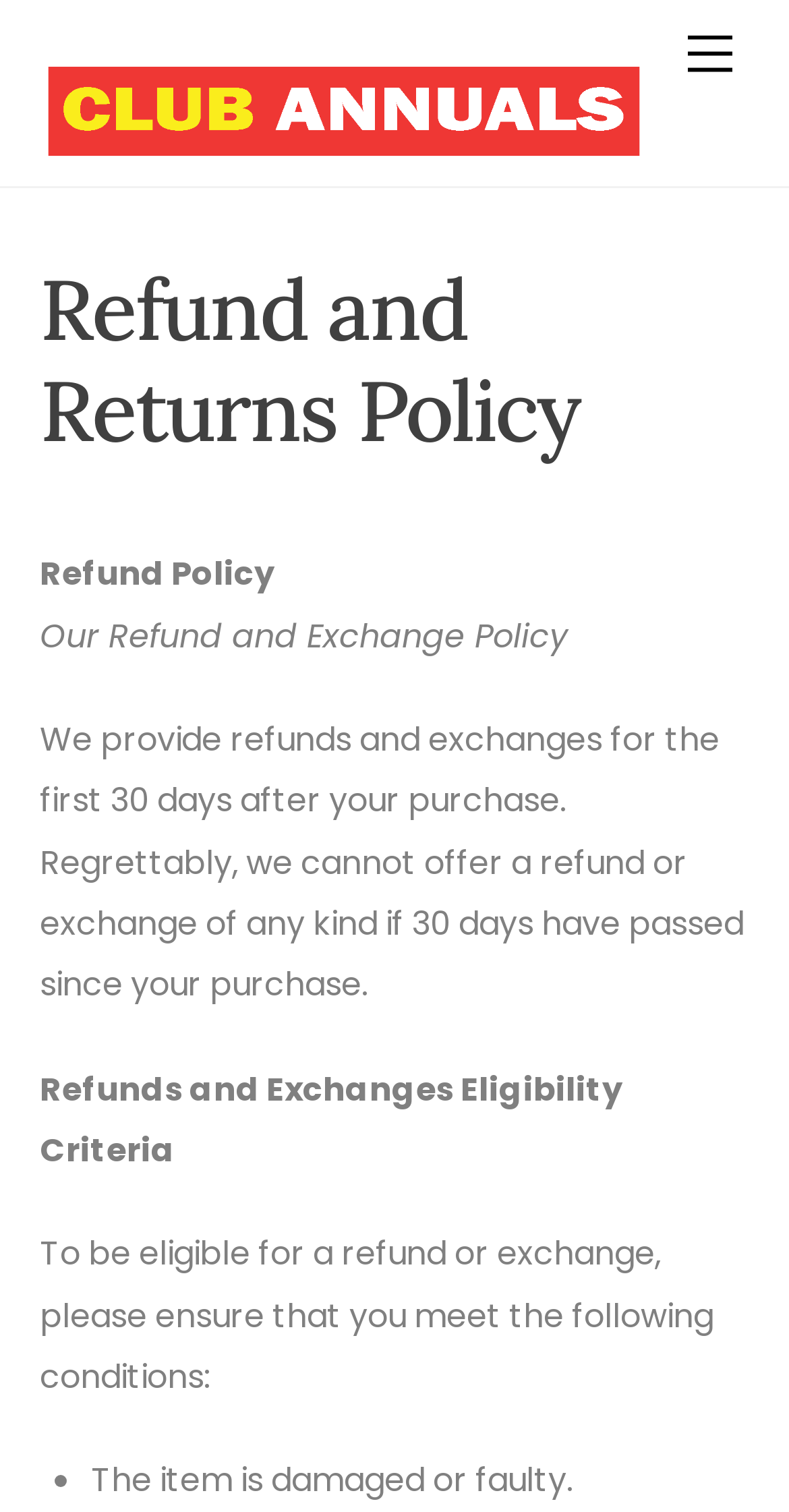Given the element description: "title="Club Annuals"", predict the bounding box coordinates of this UI element. The coordinates must be four float numbers between 0 and 1, given as [left, top, right, bottom].

[0.05, 0.075, 0.819, 0.116]